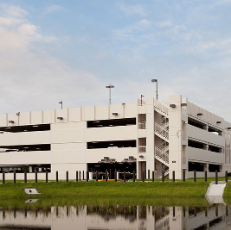Give a one-word or one-phrase response to the question:
Is the sky completely cloudy?

No